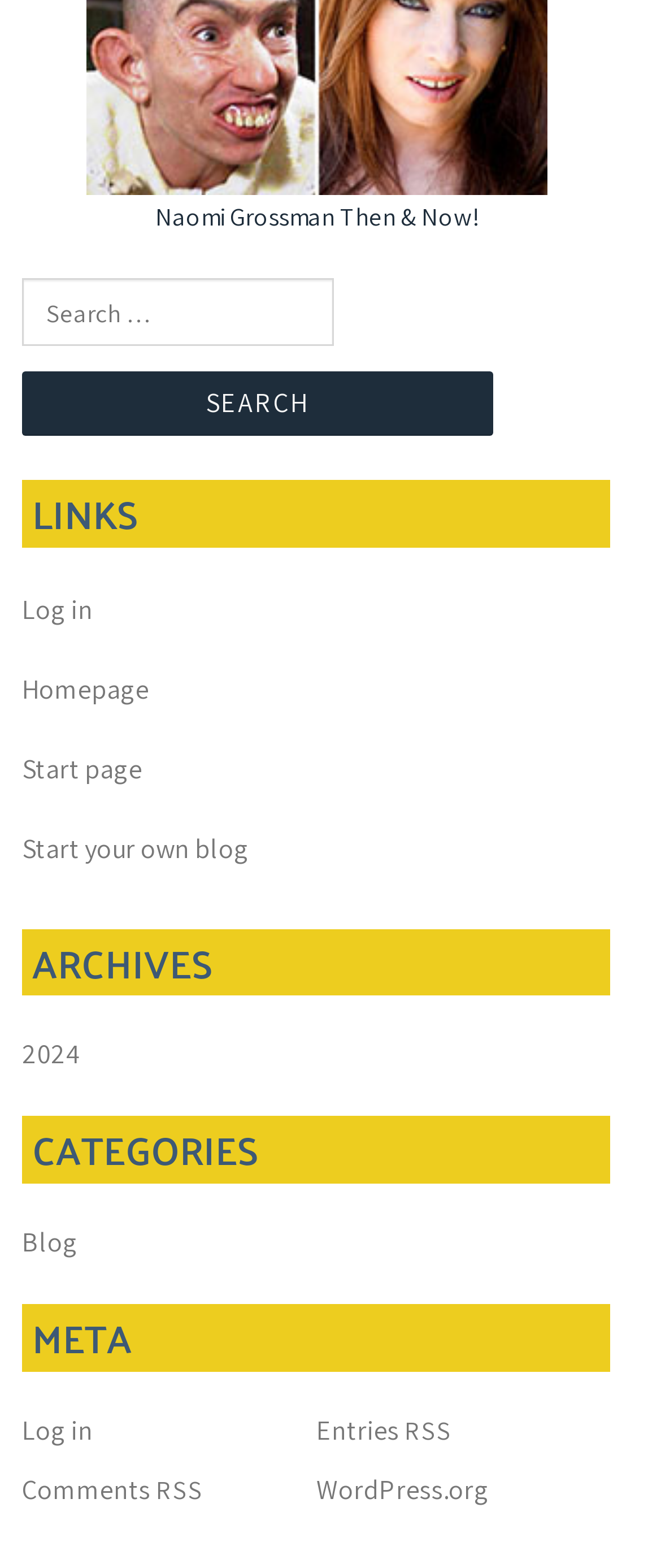Locate the bounding box coordinates of the UI element described by: "parent_node: Search for: value="Search"". The bounding box coordinates should consist of four float numbers between 0 and 1, i.e., [left, top, right, bottom].

[0.034, 0.237, 0.745, 0.278]